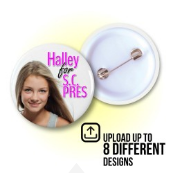Generate an in-depth description of the visual content.

The image showcases a customizable pinback button featuring a young girl with long hair and a joyful expression. The pin is designed to prominently display the text "Halley for S.C. PRES," showcasing a vibrant and engaging graphic that highlights personal or campaign messages. Below the image, there’s a clear instruction to "UPLOAD UP TO 8 DIFFERENT DESIGNS," emphasizing the button's versatility for various personalization options. This button serves as an ideal accessory for individuals looking to express their unique style, support a cause, or make a statement without saying a word. Perfect for personal use, events, or promotional activities, it embodies a fun and creative way to stand out.